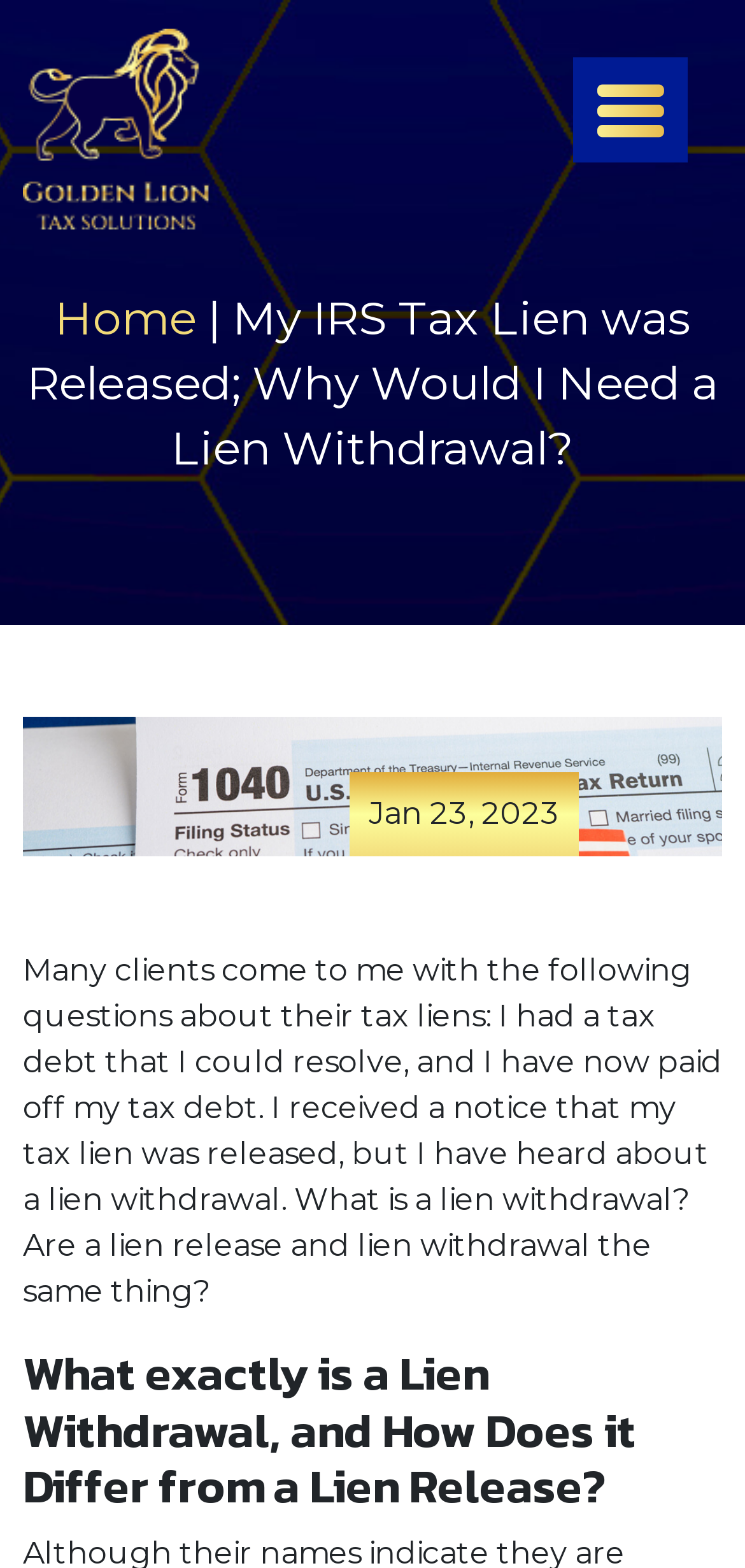Using the provided element description, identify the bounding box coordinates as (top-left x, top-left y, bottom-right x, bottom-right y). Ensure all values are between 0 and 1. Description: alt="Golden Lion Tax Solutions"

[0.031, 0.012, 0.282, 0.154]